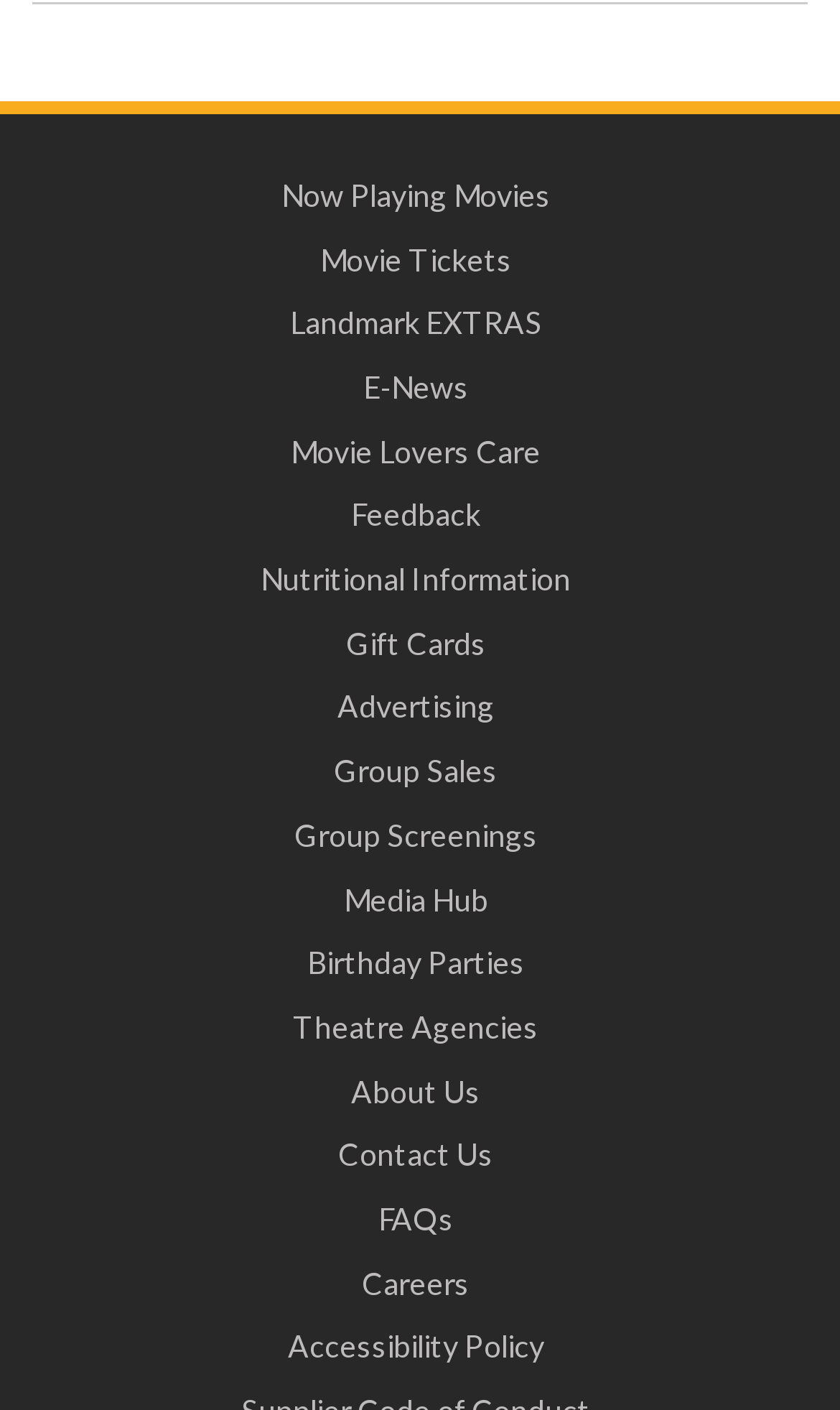Carefully observe the image and respond to the question with a detailed answer:
How many links are related to movies?

I counted the number of links related to movies, which are 'Now Playing Movies', 'Movie Tickets', 'Movie Lovers Care', and 'Media Hub'. There are 4 links related to movies.